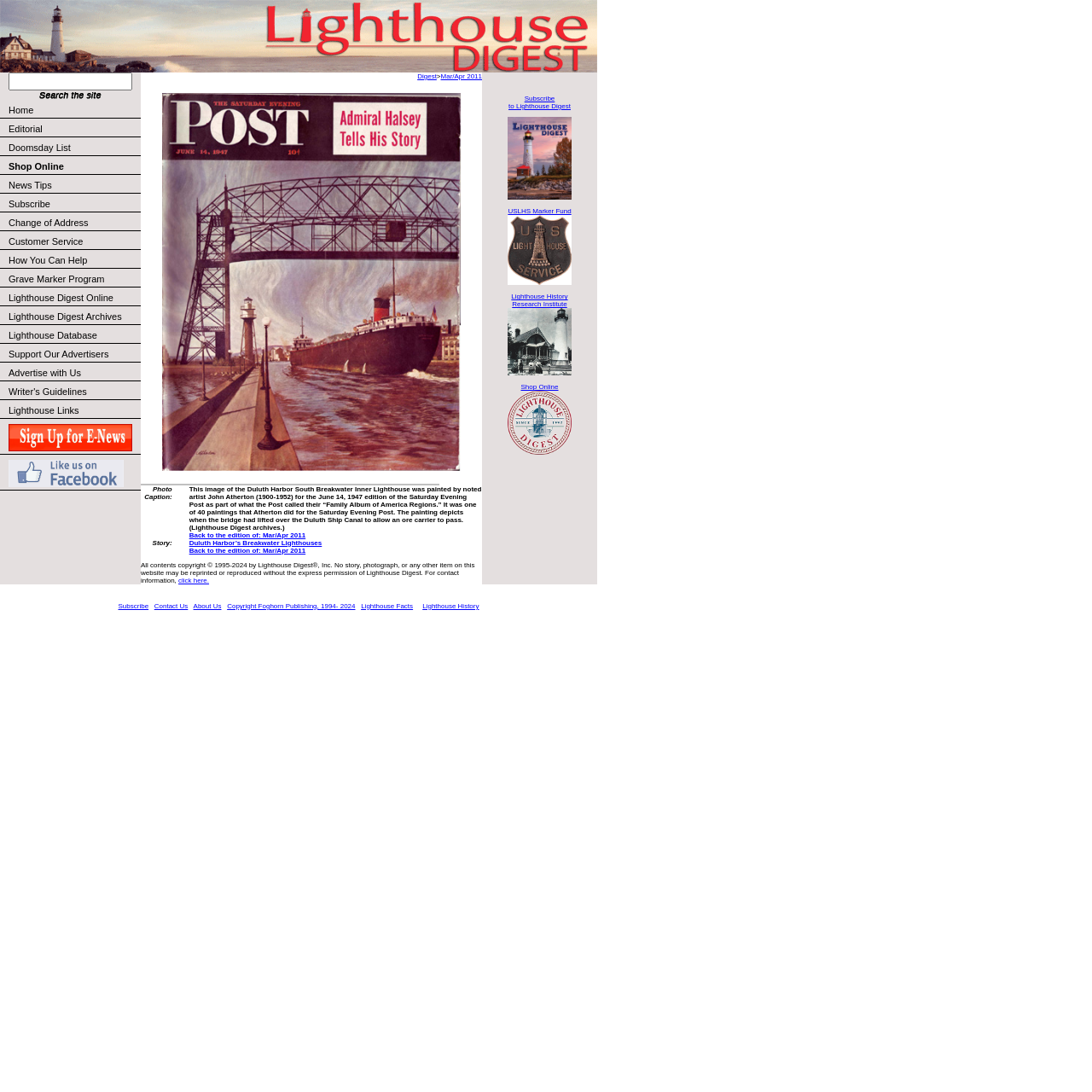Describe all visible elements and their arrangement on the webpage.

The webpage is about Lighthouses, specifically Duluth Harbor's Breakwater Lighthouses. At the top, there is a search bar with a "Search" button next to it. Below the search bar, there is a row of links to various sections of the website, including "Home", "Editorial", "Doomsday List", "Shop Online", and others.

To the right of the links, there is a section with a title "Digest>Mar/Apr 2011" and a photo caption describing an image of the Duluth Harbor South Breakwater Inner Lighthouse painted by John Atherton. The image is accompanied by a story about the painting and its history.

Below the image, there is a section with a title "Story: Duluth Harbor’s Breakwater Lighthouses" and a link to read more about it. There is also a link to go back to the edition of Mar/Apr 2011.

At the bottom of the page, there are three columns of links and information. The left column has links to subscribe to Lighthouse Digest, USLHS Marker Fund, Lighthouse History Research Institute, and Shop Online. The middle column has a copyright notice and a link to contact the publisher, Foghorn Publishing. The right column has links to Lighthouse Facts and Lighthouse History.

There are a total of 18 images on the page, including the main image of the lighthouse and several smaller icons and logos. There are also 24 links to various sections of the website and external resources.